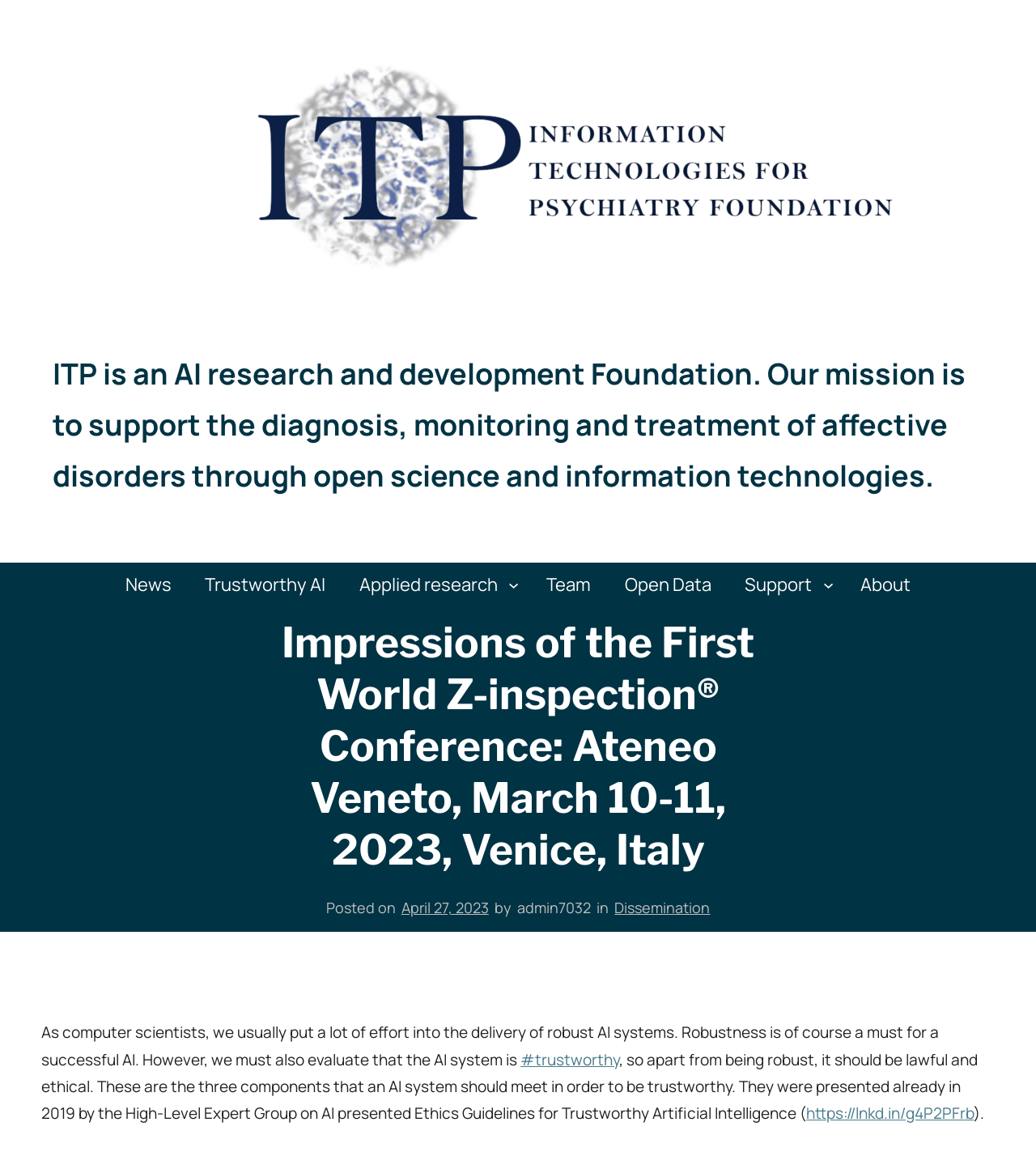Determine the bounding box coordinates for the element that should be clicked to follow this instruction: "Go to the previous post". The coordinates should be given as four float numbers between 0 and 1, in the format [left, top, right, bottom].

None